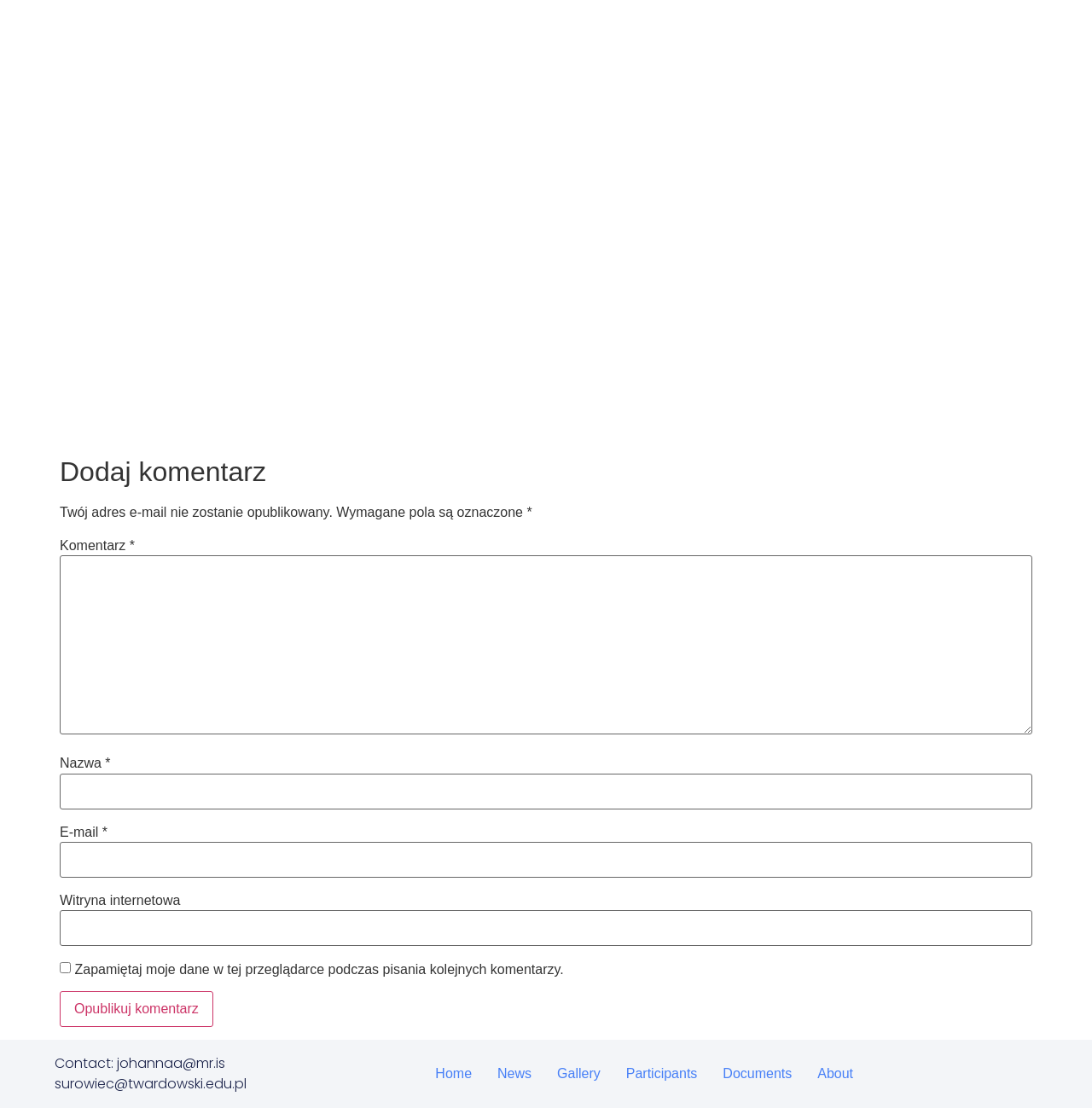Is the website field required?
Look at the webpage screenshot and answer the question with a detailed explanation.

The website field is not marked as required, unlike the name, email, and comment fields, indicating that it is not necessary to fill it in to add a comment.